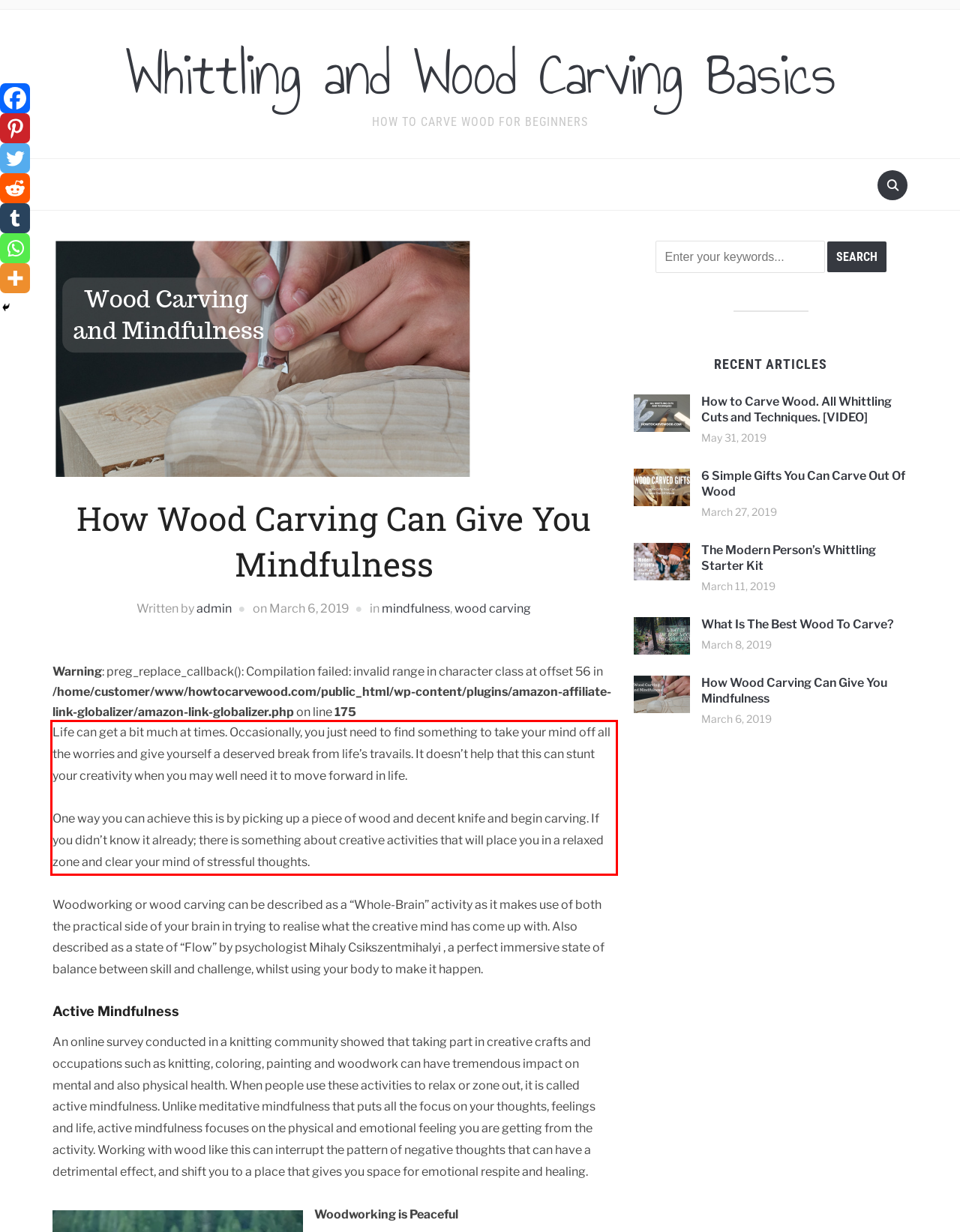View the screenshot of the webpage and identify the UI element surrounded by a red bounding box. Extract the text contained within this red bounding box.

Life can get a bit much at times. Occasionally, you just need to find something to take your mind off all the worries and give yourself a deserved break from life’s travails. It doesn’t help that this can stunt your creativity when you may well need it to move forward in life. One way you can achieve this is by picking up a piece of wood and decent knife and begin carving. If you didn’t know it already; there is something about creative activities that will place you in a relaxed zone and clear your mind of stressful thoughts.